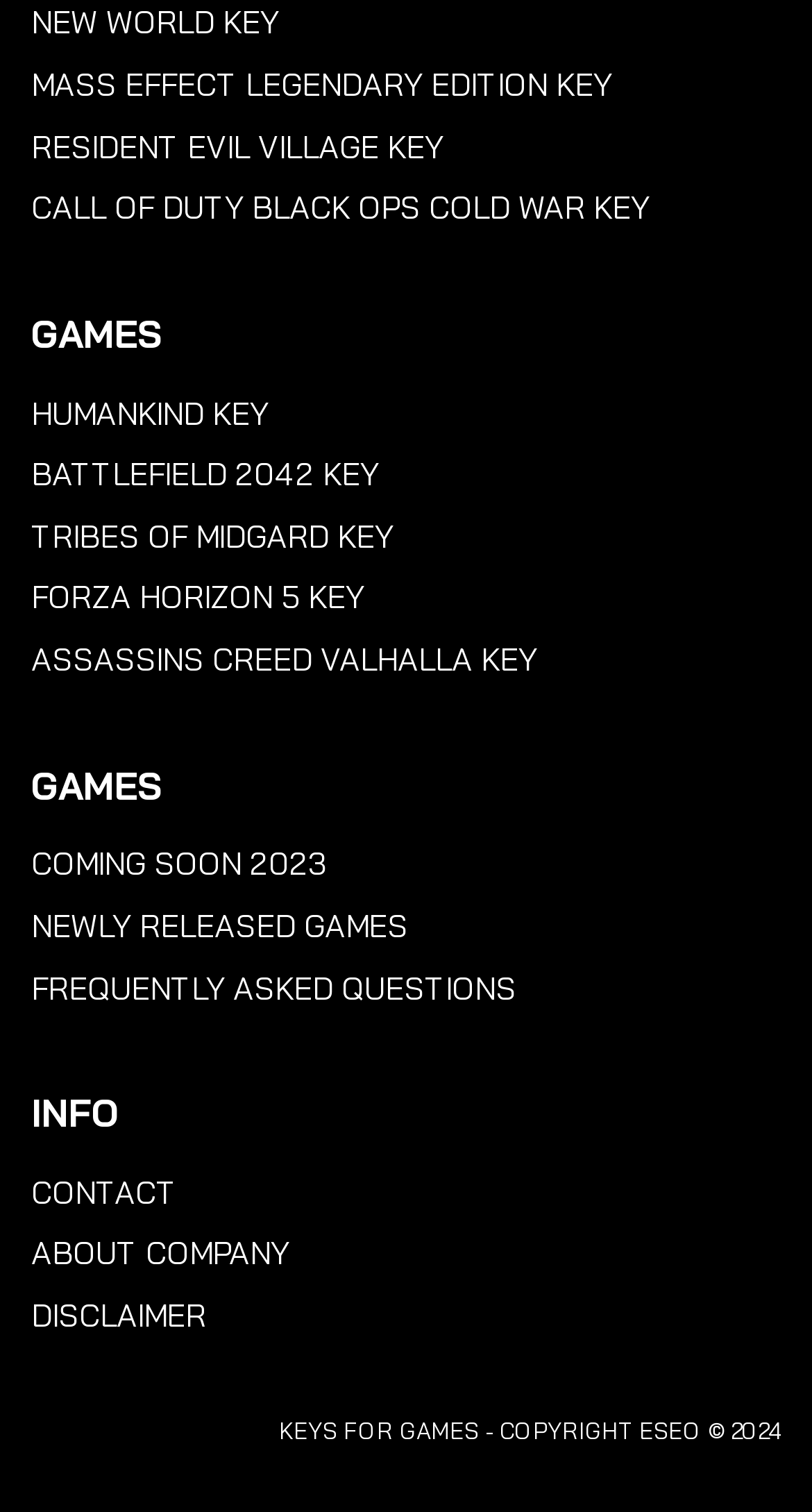Based on the element description "Mass Effect Legendary Edition Key", predict the bounding box coordinates of the UI element.

[0.038, 0.043, 0.754, 0.069]